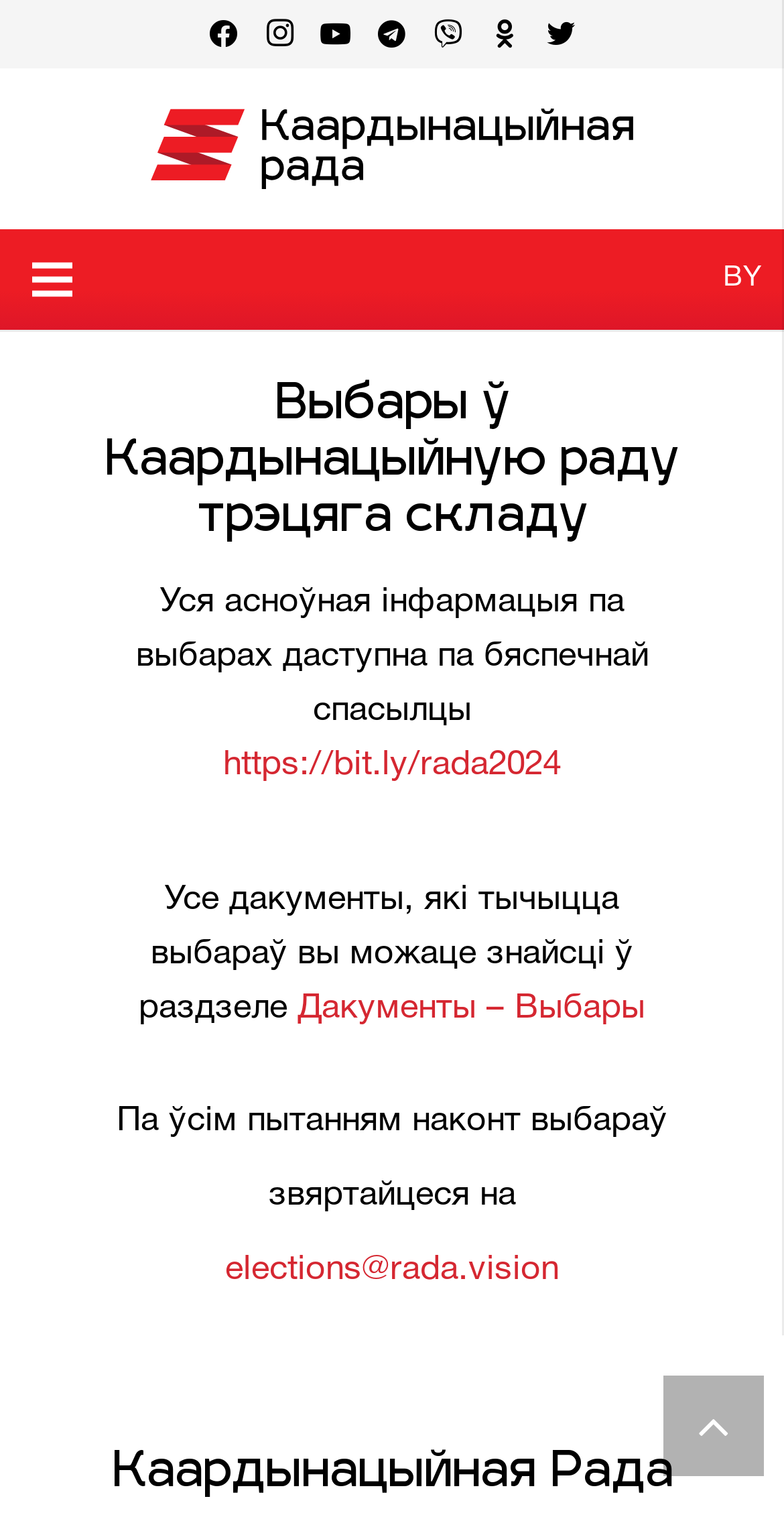What is the language of the webpage?
Give a detailed response to the question by analyzing the screenshot.

The webpage is written in Belarusian, as evident from the text and links on the page, which suggests that the primary audience is Belarusian-speaking.